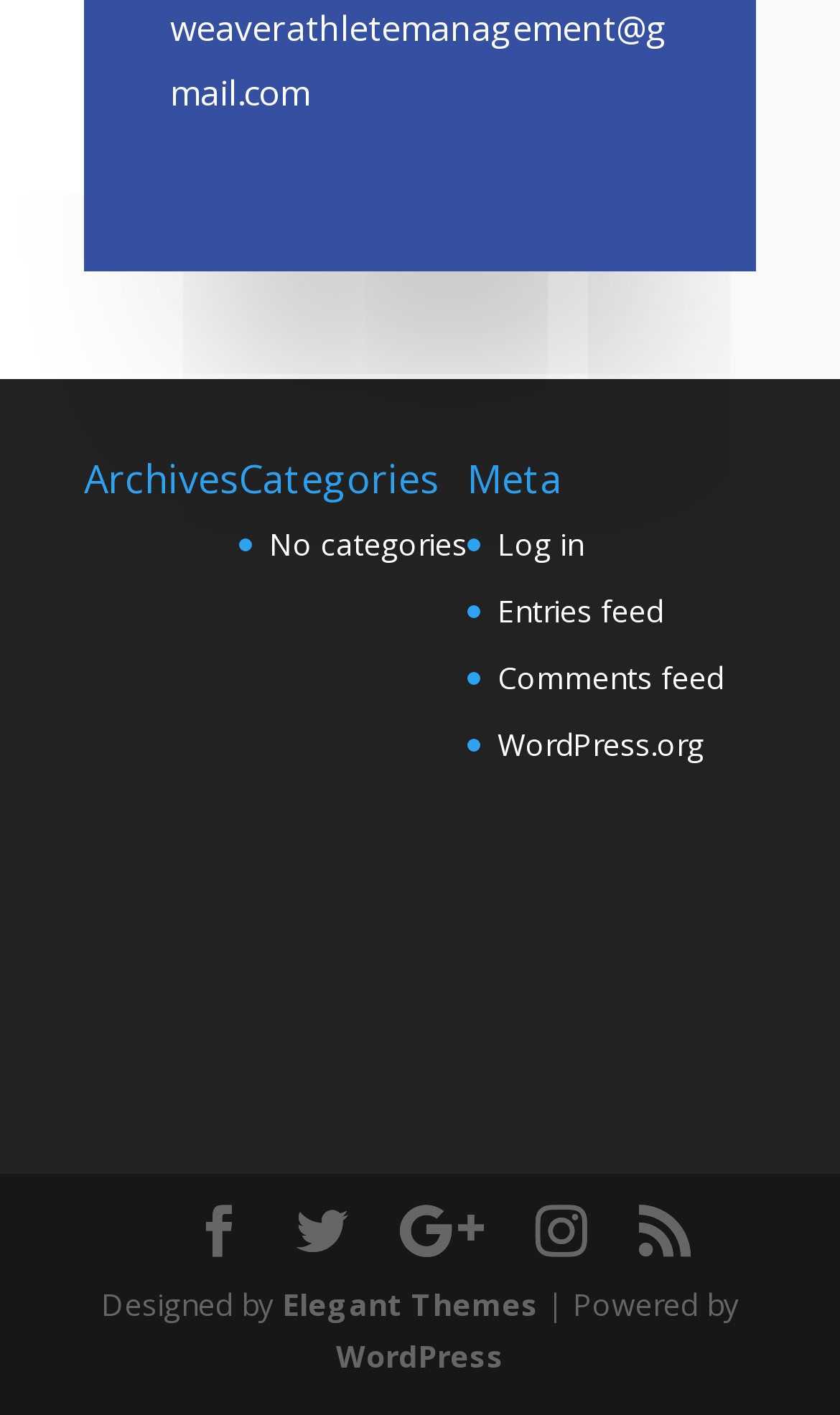Determine the bounding box coordinates for the area that should be clicked to carry out the following instruction: "Check the website's categories".

[0.285, 0.325, 0.556, 0.367]